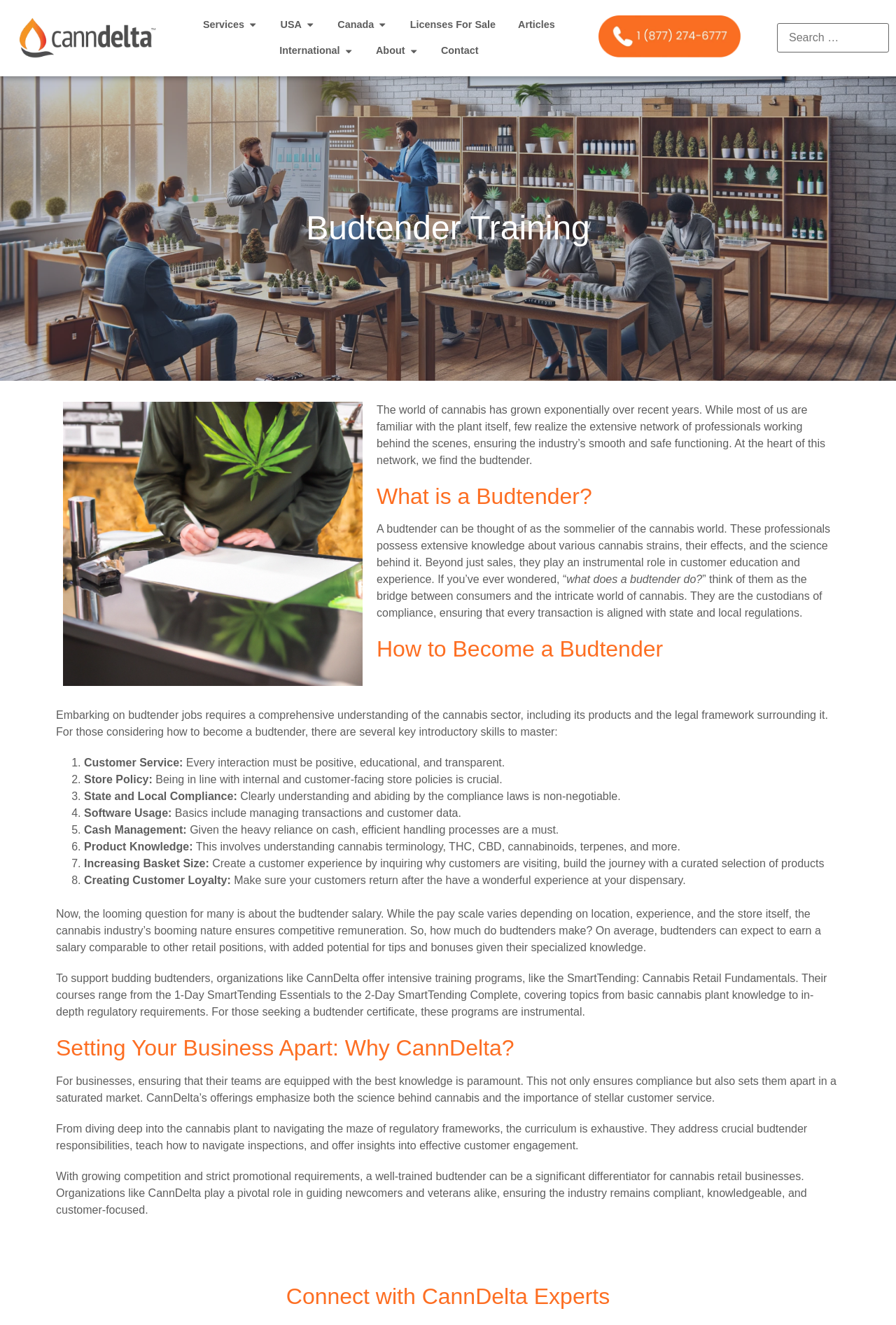Answer the following query with a single word or phrase:
How many key skills are required to become a budtender?

8